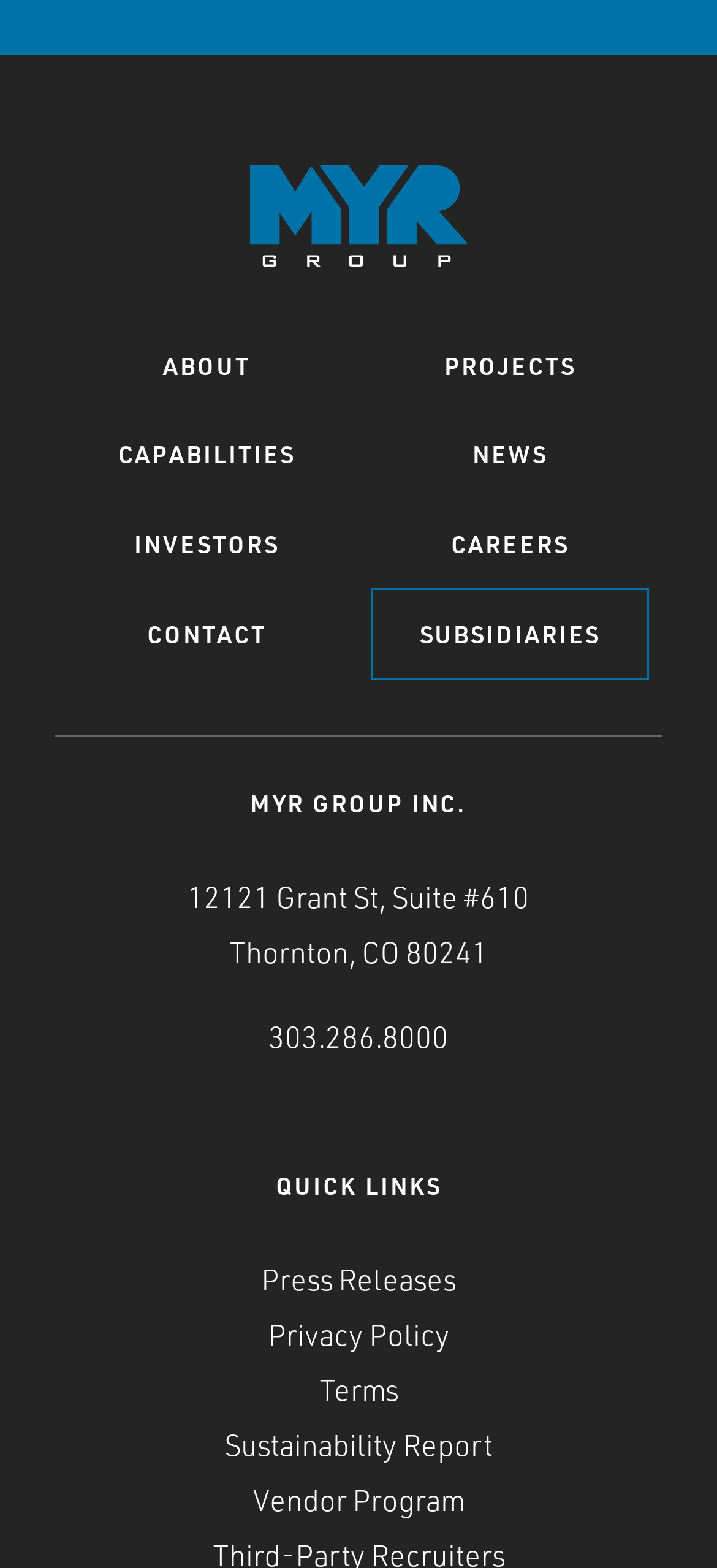Identify the bounding box coordinates of the element that should be clicked to fulfill this task: "Contact us through WhatsApp". The coordinates should be provided as four float numbers between 0 and 1, i.e., [left, top, right, bottom].

None